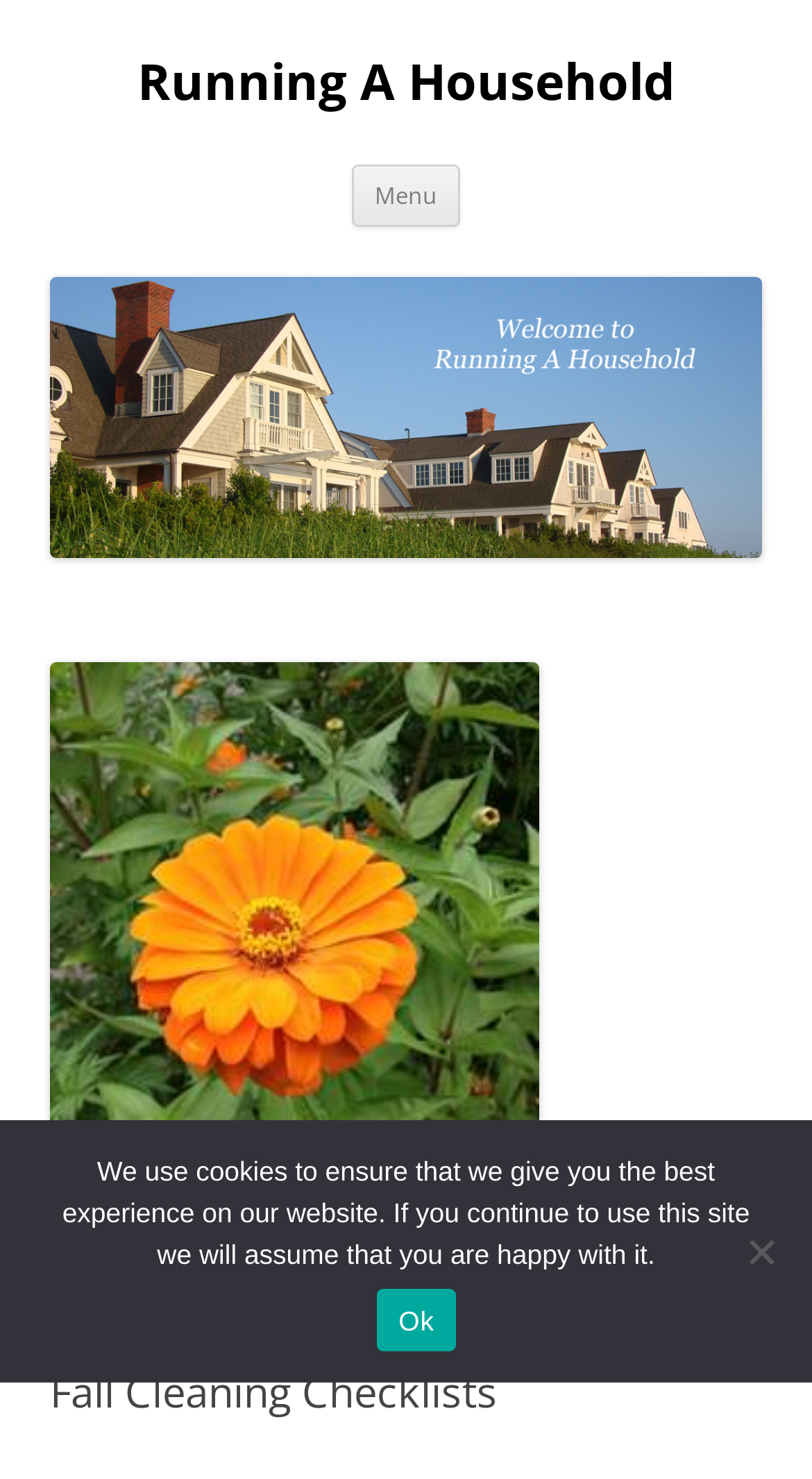What is the purpose of the button with the text 'Menu'?
Please provide a comprehensive and detailed answer to the question.

I inferred the purpose of the button by its text 'Menu' and its location in the top section of the webpage, which suggests that it is used to open a menu for navigation or other purposes.